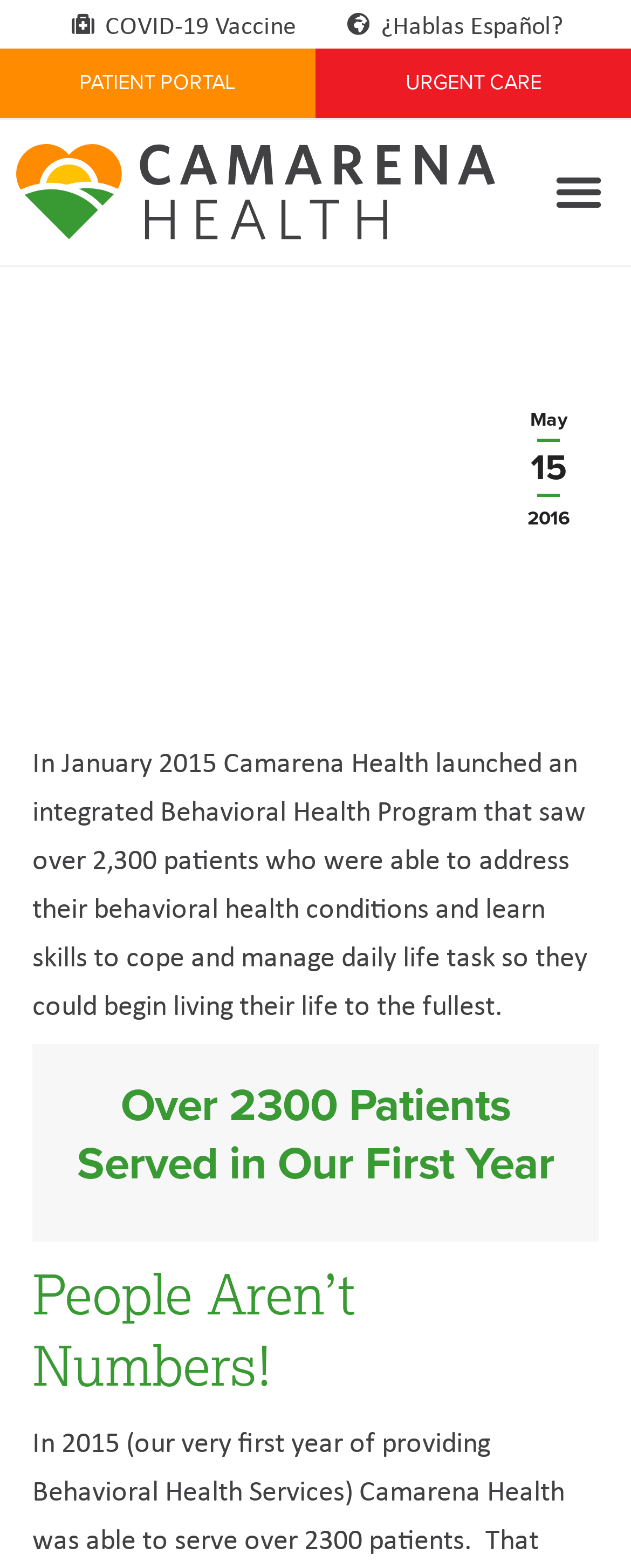What is the purpose of the 'Menu Toggle' button?
Answer the question based on the image using a single word or a brief phrase.

To expand or collapse the menu